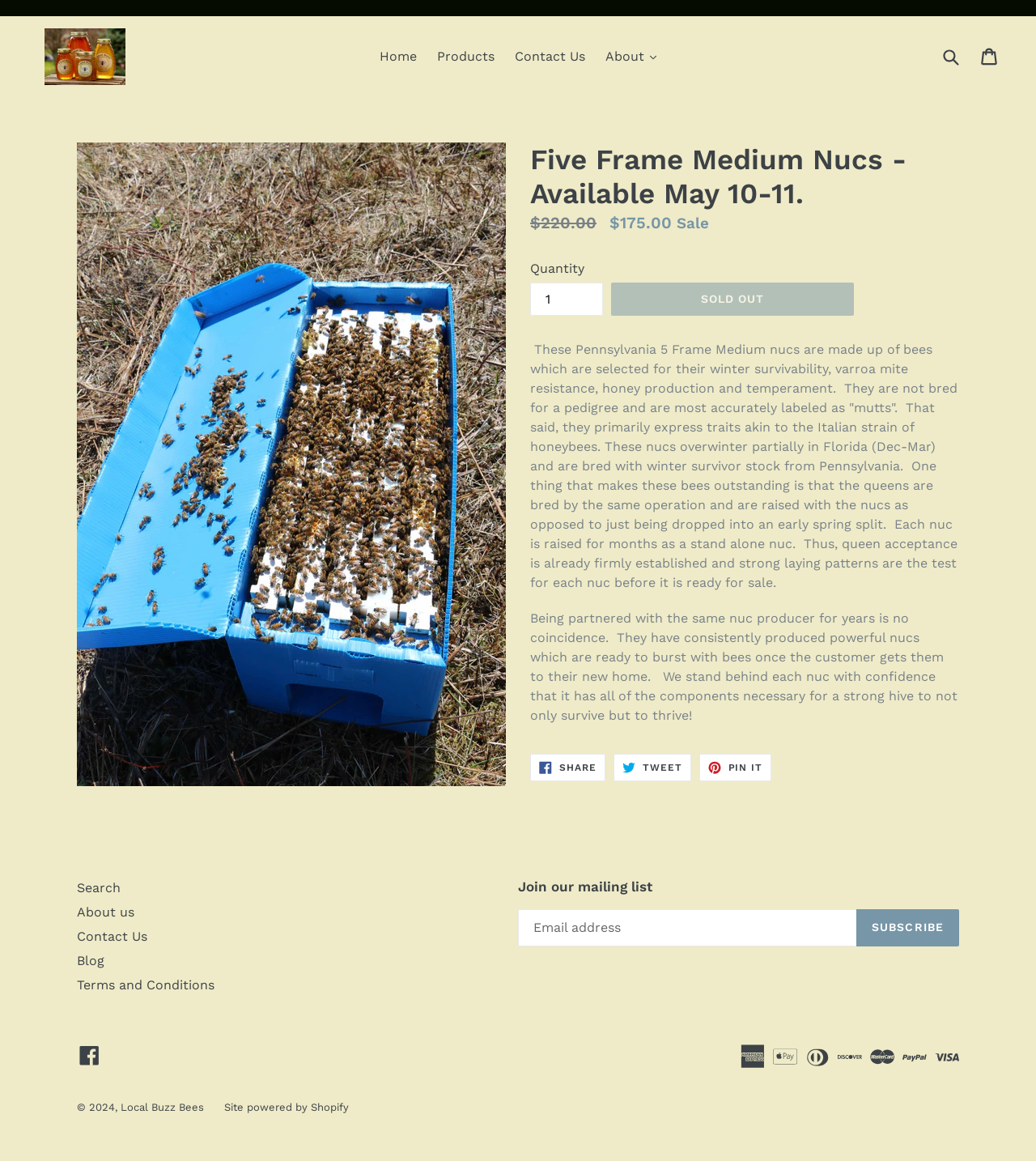Bounding box coordinates should be provided in the format (top-left x, top-left y, bottom-right x, bottom-right y) with all values between 0 and 1. Identify the bounding box for this UI element: Tweet Tweet on Twitter

[0.592, 0.649, 0.667, 0.673]